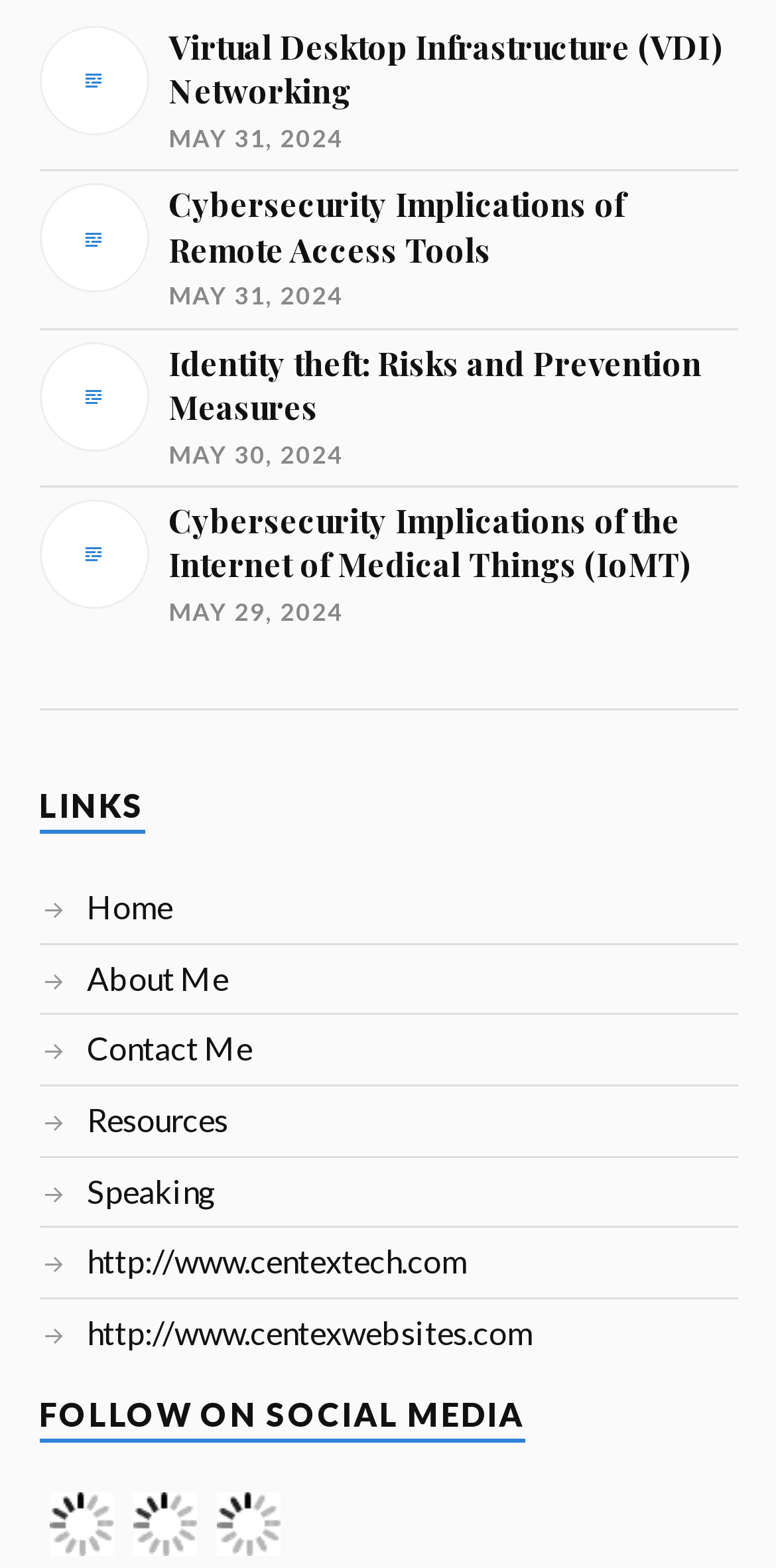What is the last link in the 'LINKS' section?
Please answer the question as detailed as possible based on the image.

The 'LINKS' section has several links, and the last one is 'Resources', which is located at the bottom of the section.